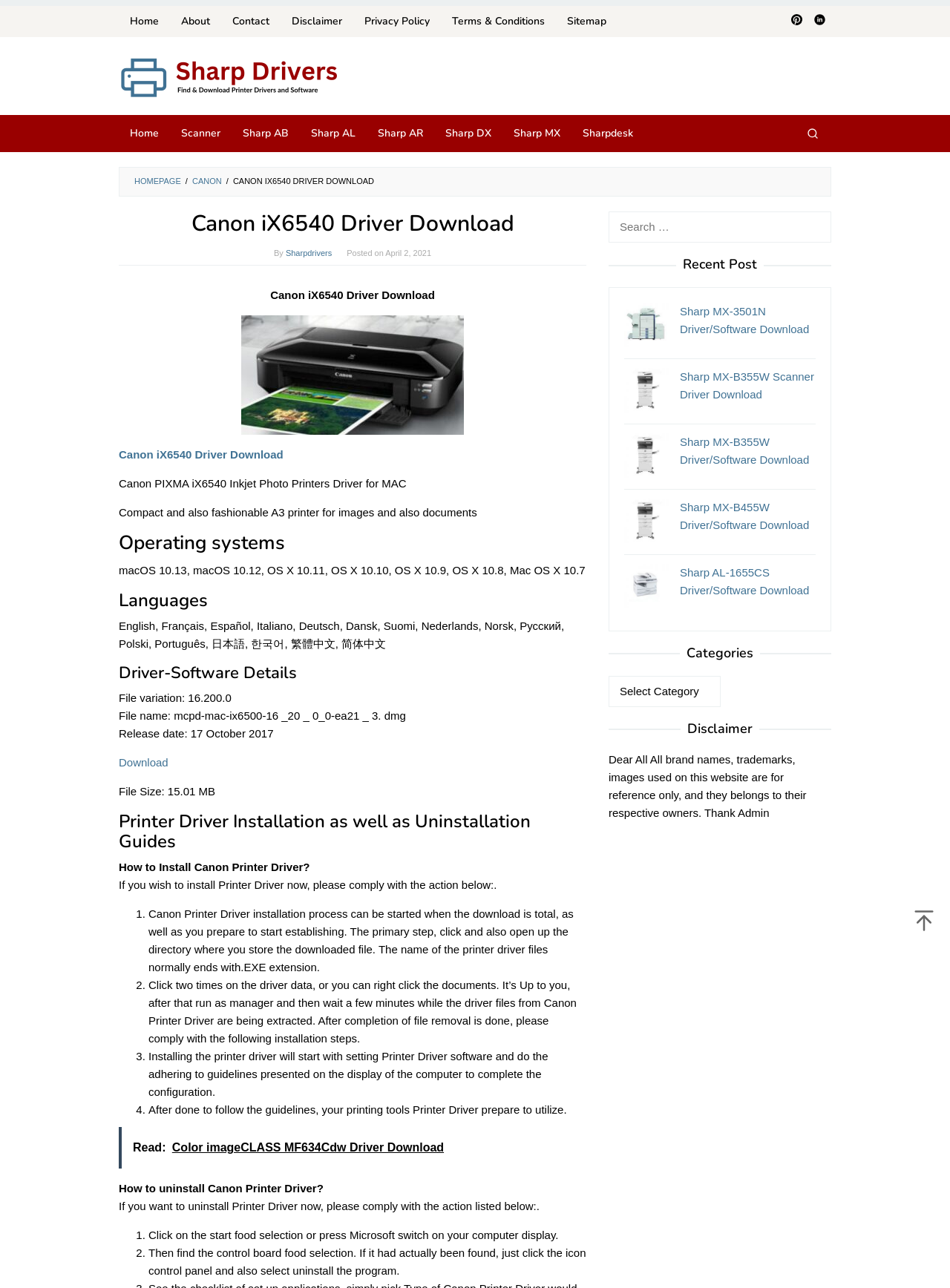Please identify the bounding box coordinates of the element that needs to be clicked to perform the following instruction: "Click on the 'Download' button".

[0.125, 0.587, 0.177, 0.597]